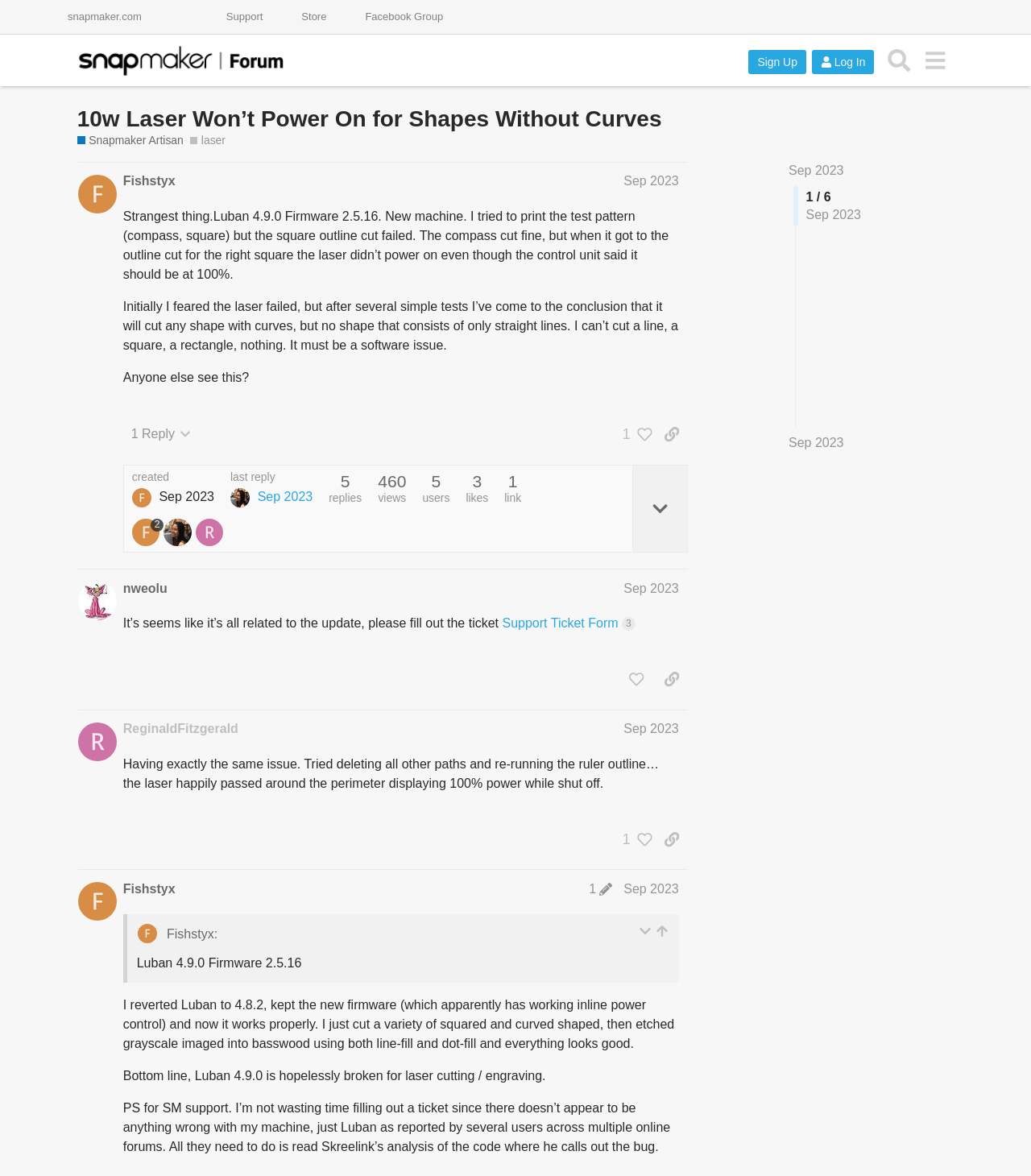Please locate the bounding box coordinates for the element that should be clicked to achieve the following instruction: "Click on the 'Sign Up' button". Ensure the coordinates are given as four float numbers between 0 and 1, i.e., [left, top, right, bottom].

[0.726, 0.042, 0.782, 0.063]